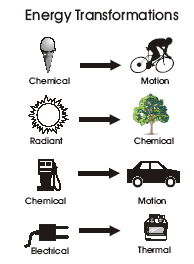What type of energy is used for heating?
Please provide a comprehensive answer based on the information in the image.

The image illustrates the conversion of electrical energy into thermal energy, as shown by the electrical plug connected to a heating element, demonstrating that thermal energy is used for heating purposes.